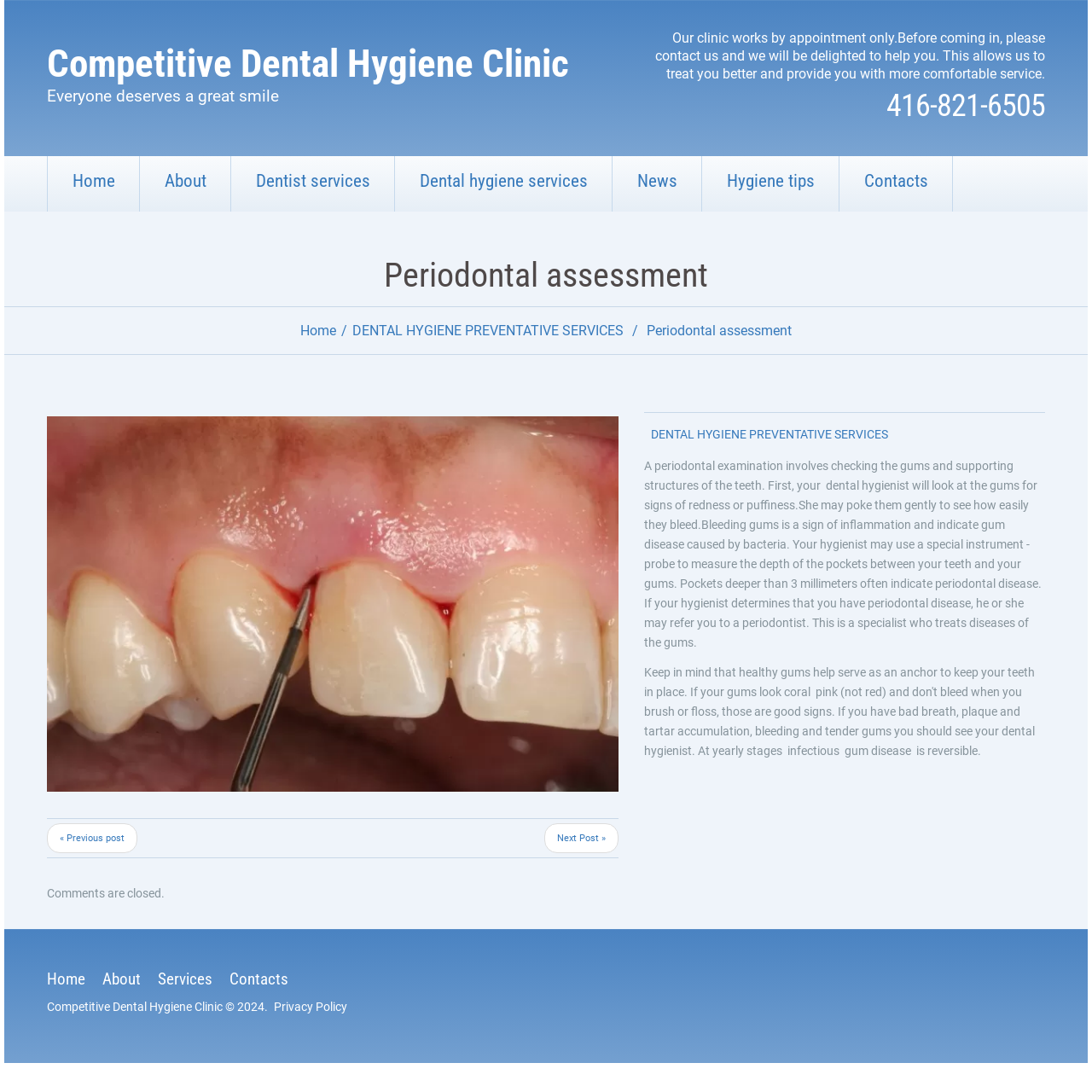What is the year of the copyright?
Please describe in detail the information shown in the image to answer the question.

I found this information by looking at the StaticText element that says '© 2024' which is located at the bottom of the webpage.